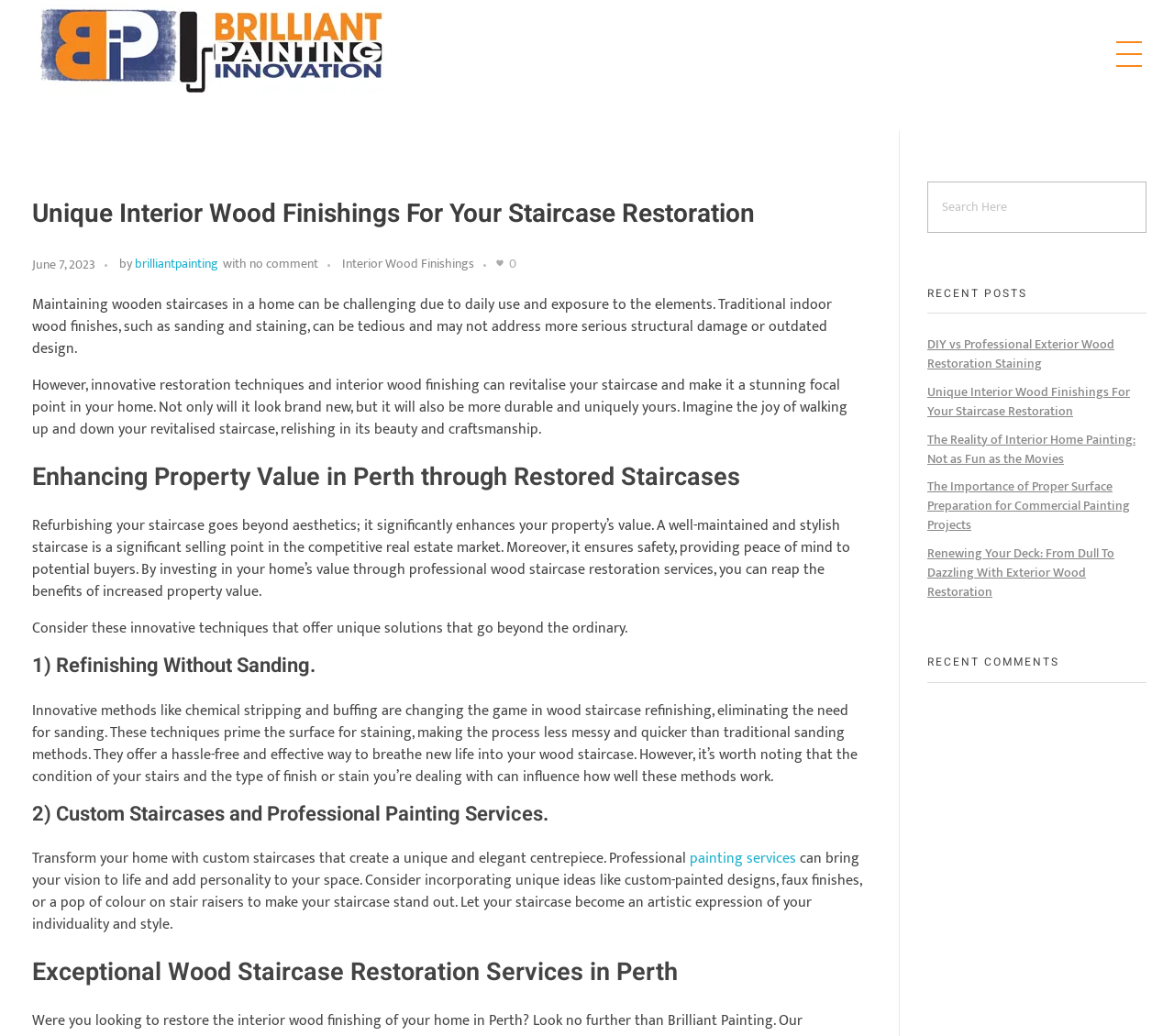Please find and report the bounding box coordinates of the element to click in order to perform the following action: "Check the 'RECENT POSTS' section". The coordinates should be expressed as four float numbers between 0 and 1, in the format [left, top, right, bottom].

[0.79, 0.275, 0.977, 0.303]